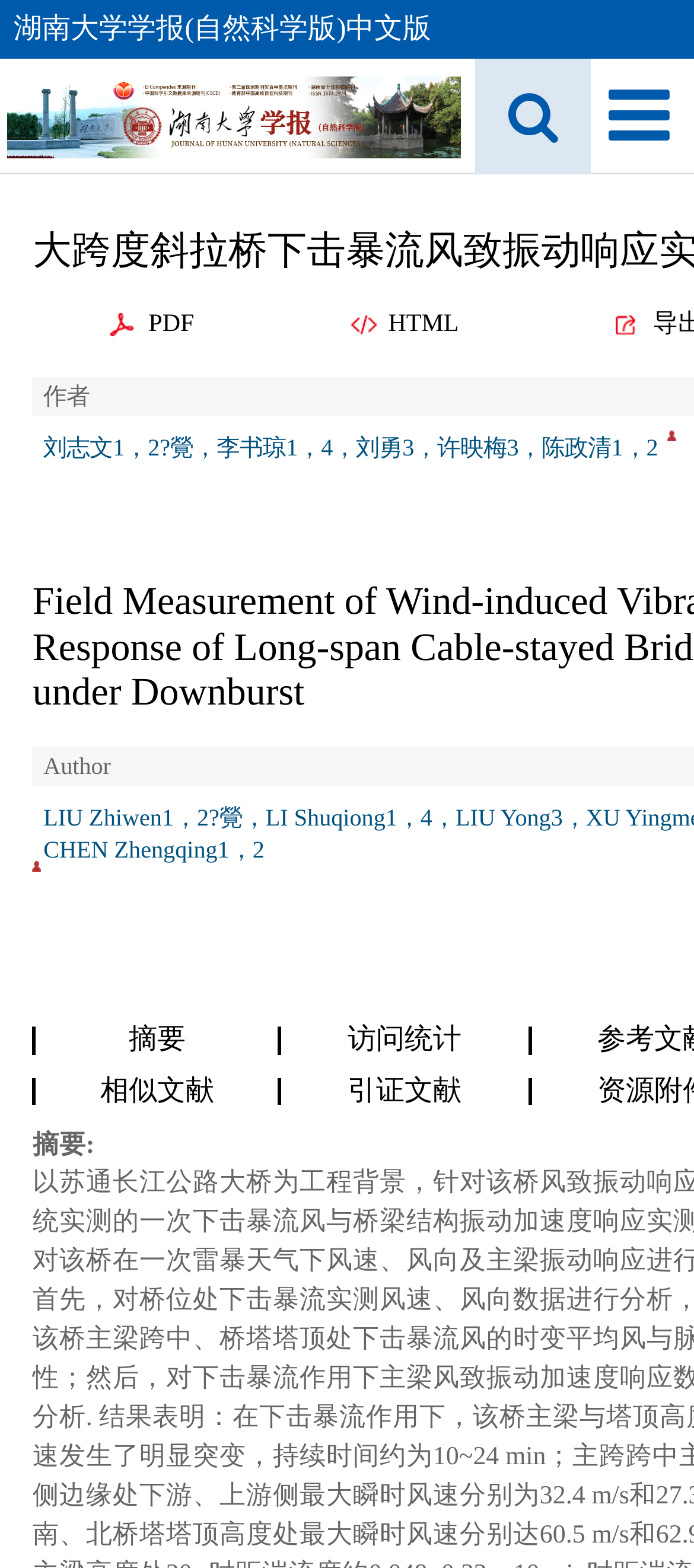Detail the webpage's structure and highlights in your description.

This webpage appears to be a research article or academic paper about the wind-induced vibration response of a long-span cable-stayed bridge, specifically the Su-Tong Yangtze River Highway Bridge. 

At the top of the page, there is a title "湖南大学学报(自然科学版)中文版" (Hunan University Journal of Natural Sciences, Chinese Edition) followed by an image, likely the journal's logo. Below the title, there are two links, "PDF" and "HTML", which suggest that the article is available in different formats.

The author information is listed below, with the names "刘志文1，2?覮，李书琼1，4，刘勇3，许映梅3，陈政清1，2" (Liu Zhiwen, Li Shuqiong, Liu Yong, Xu Yingmei, Chen Zhengqing) and their affiliations. There is also a superscript indicating the corresponding author, with an email address provided.

The article's abstract is located in the middle of the page, with a heading "摘要" (Abstract). The abstract summarizes the research, which involves analyzing the wind-induced vibration response of the bridge during a thunderstorm. The text describes the wind speed, wind direction, and vibration response of the bridge's main beam and tower top.

Below the abstract, there are several sections, including "访问统计" (Visit Statistics), "相似文献" (Similar Literature), and "引证文献" (Cited Literature). These sections likely provide additional information about the article's impact, related research, and references.

Overall, the webpage presents a formal and structured layout, with clear headings and sections, suggesting a academic or research-oriented content.